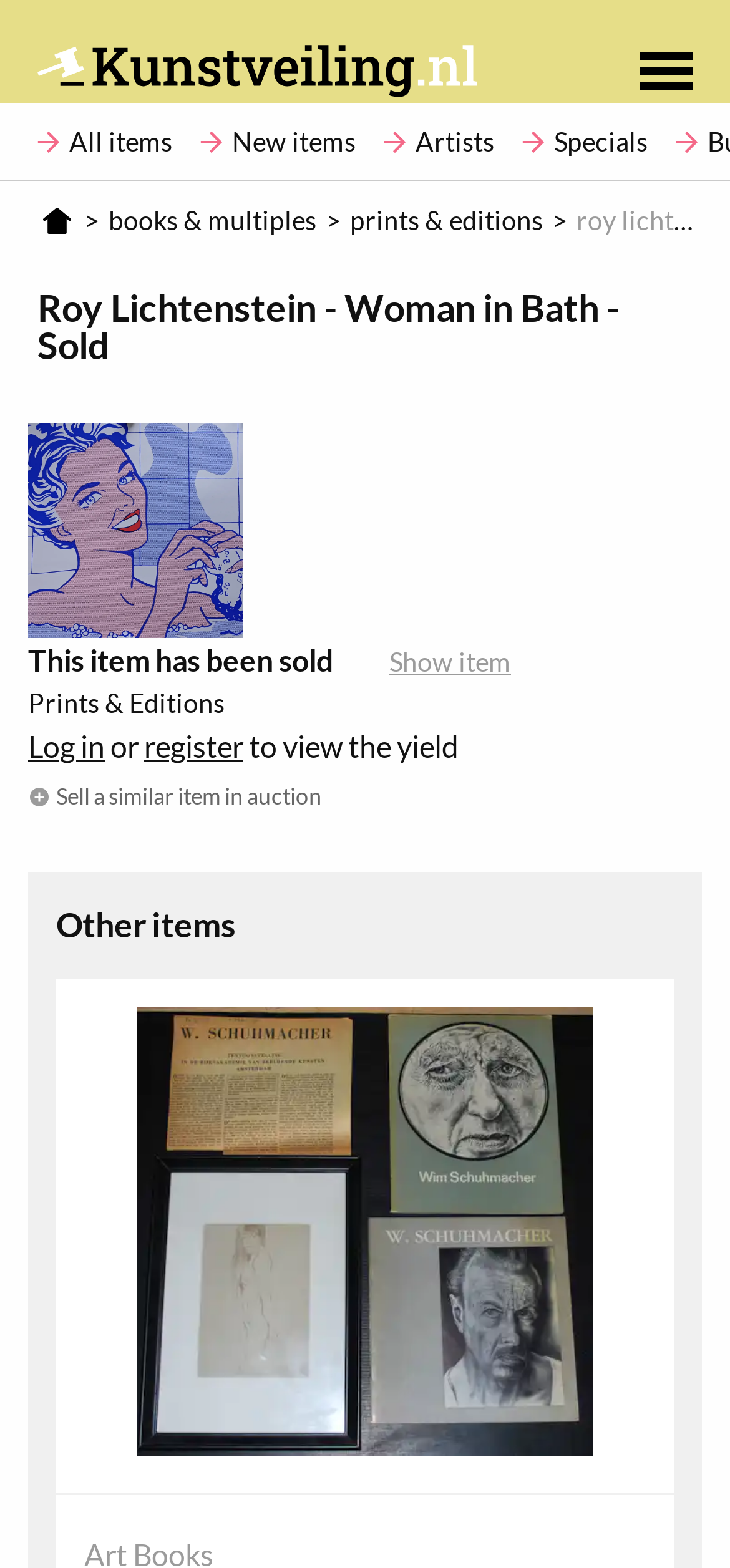Find the bounding box of the element with the following description: "All items". The coordinates must be four float numbers between 0 and 1, formatted as [left, top, right, bottom].

[0.051, 0.078, 0.236, 0.103]